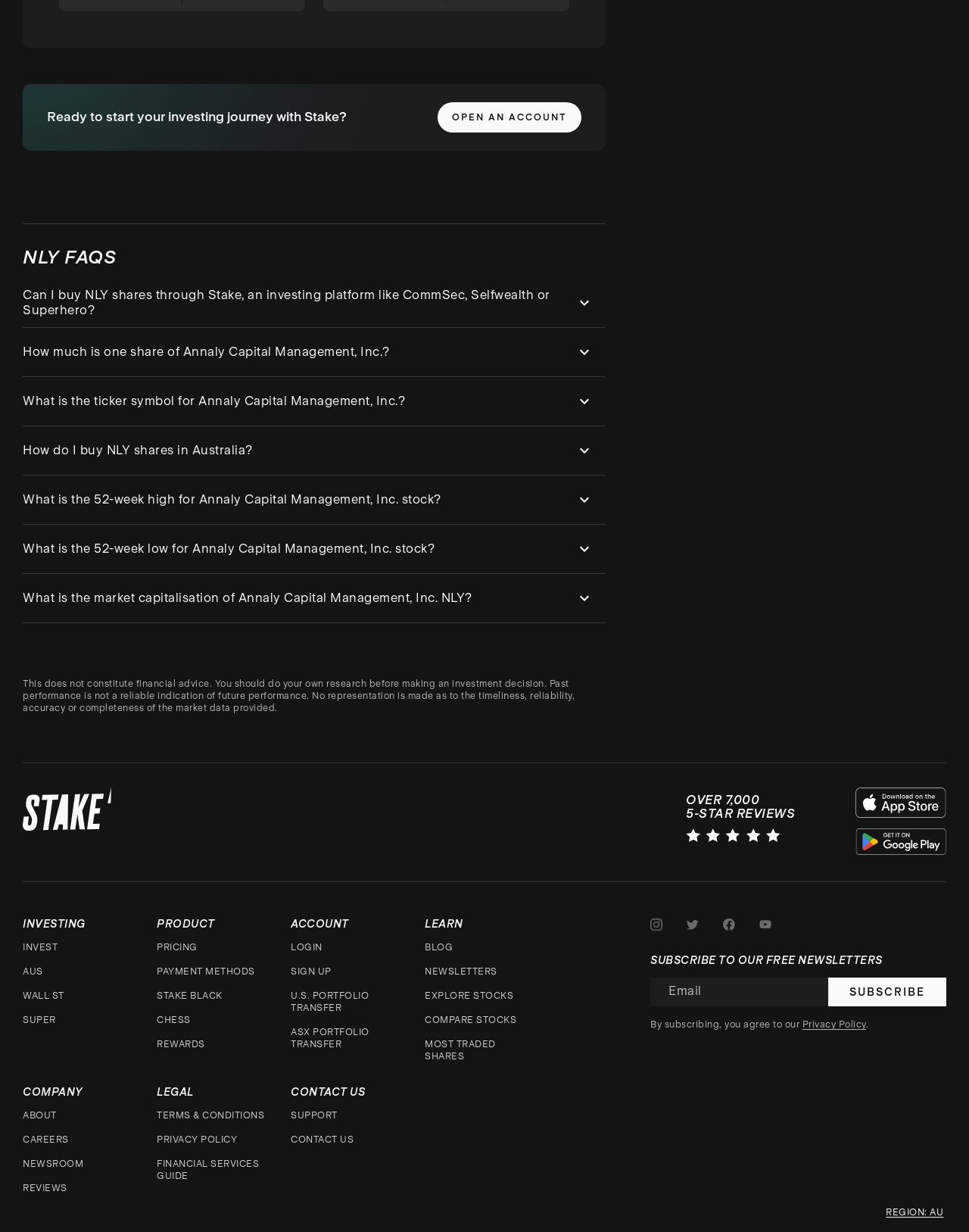Find the bounding box of the element with the following description: "parent_node: Email aria-describedby=":Rl6dabail7m:-helper-text" name="email"". The coordinates must be four float numbers between 0 and 1, formatted as [left, top, right, bottom].

[0.671, 0.788, 0.855, 0.822]